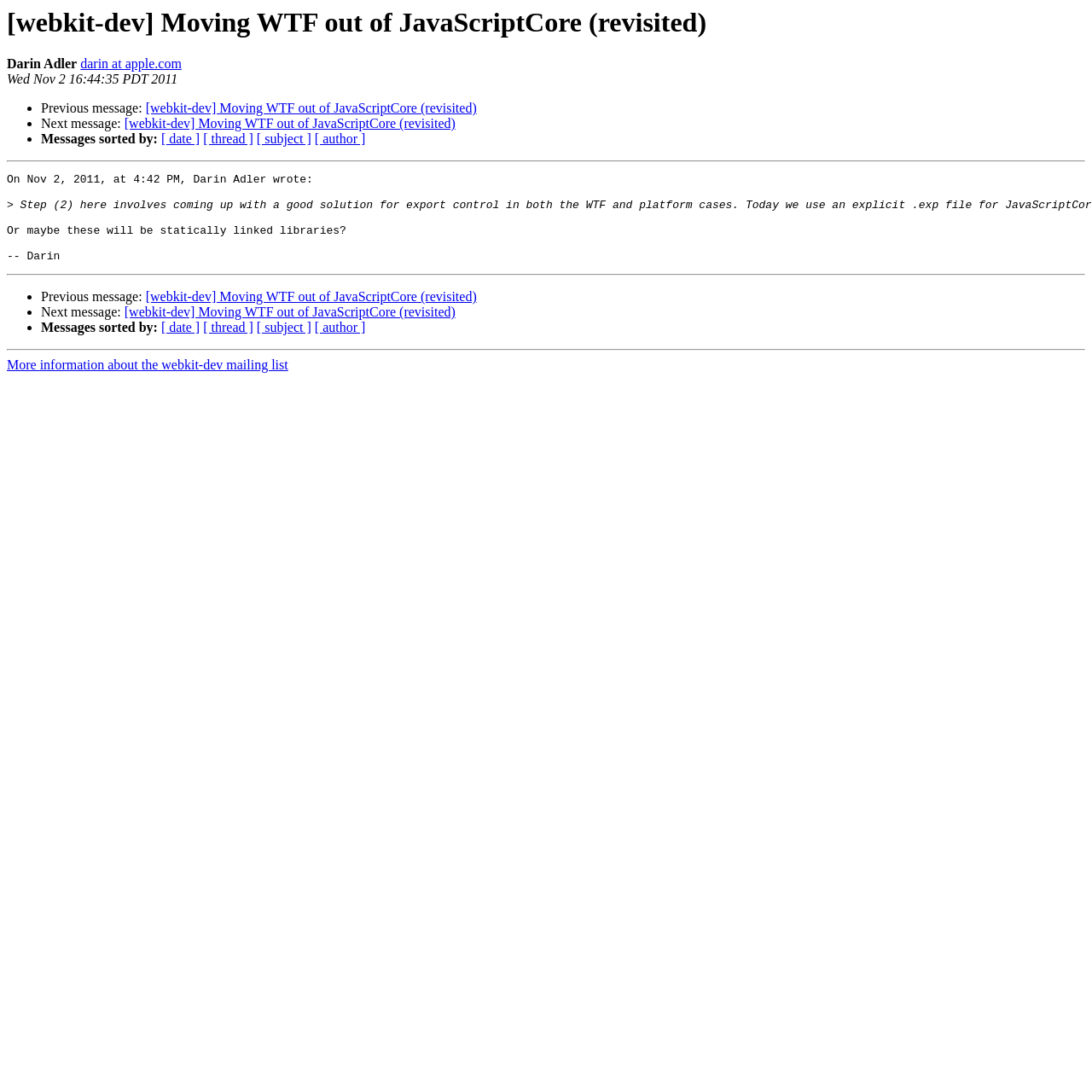How many links are there in the message?
Based on the image content, provide your answer in one word or a short phrase.

2